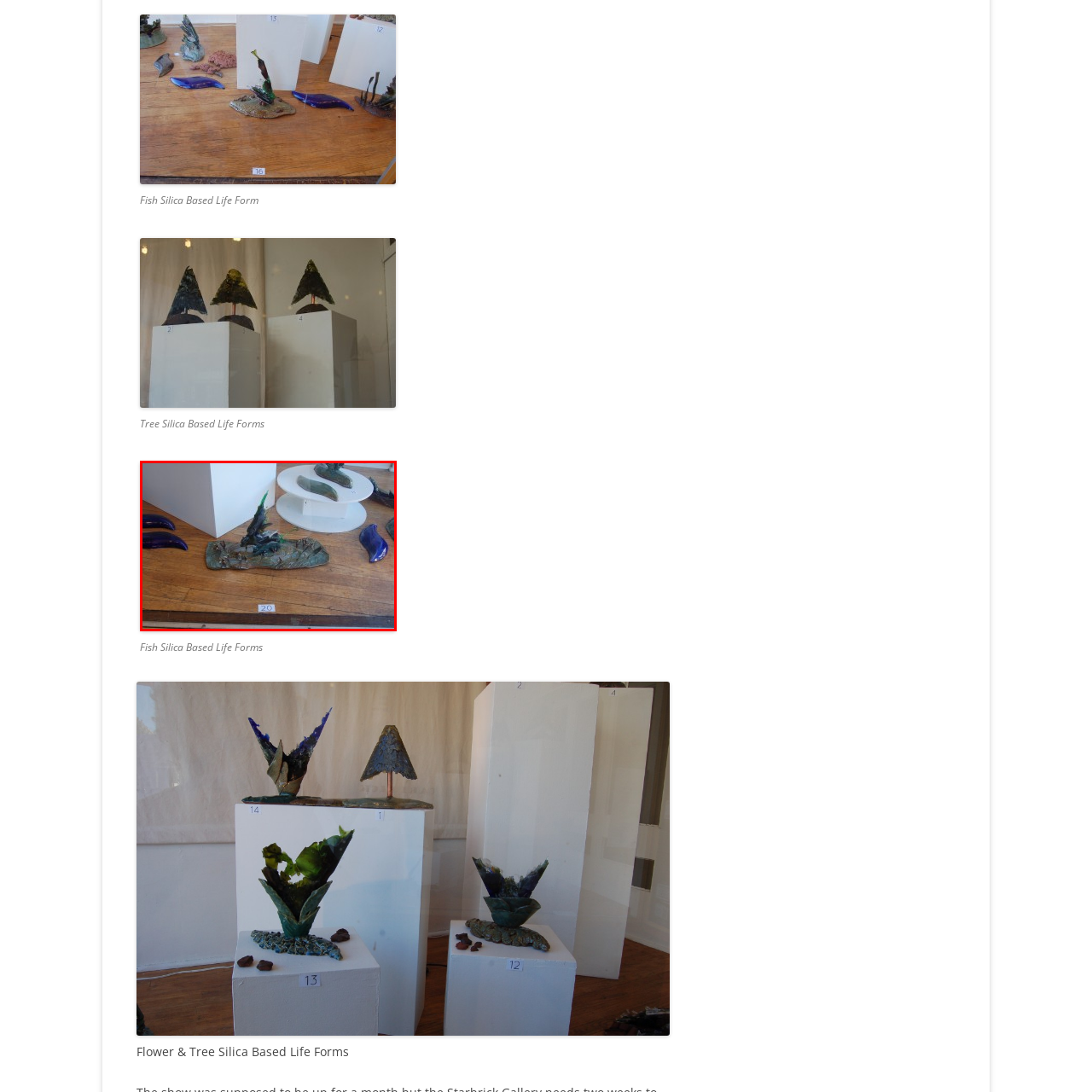Inspect the image surrounded by the red outline and respond to the question with a brief word or phrase:
What is the material of the surface?

Polished wooden